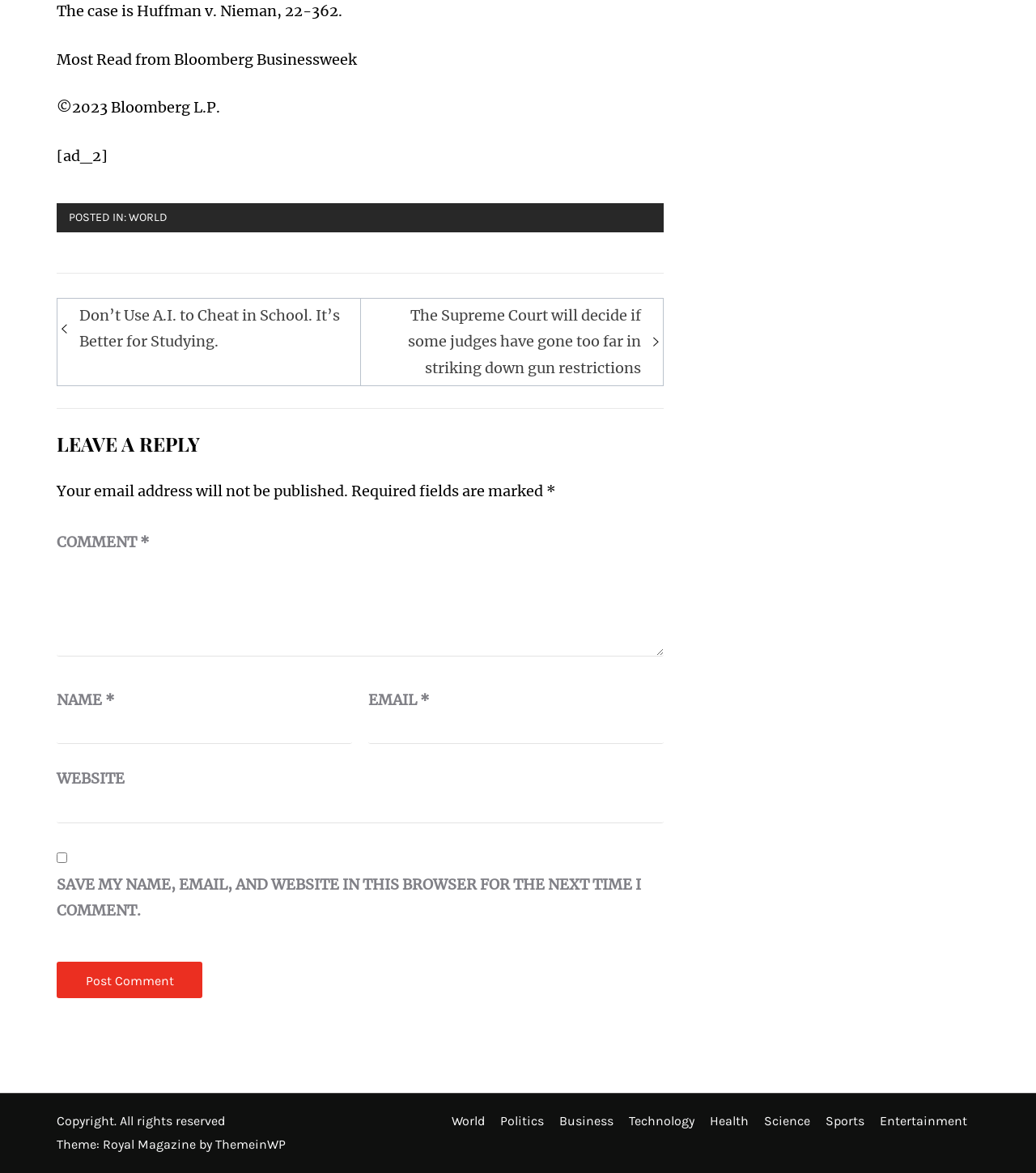What categories are available for navigation?
Look at the screenshot and respond with a single word or phrase.

WORLD, POLITICS, BUSINESS, TECHNOLOGY, HEALTH, SCIENCE, SPORTS, ENTERTAINMENT